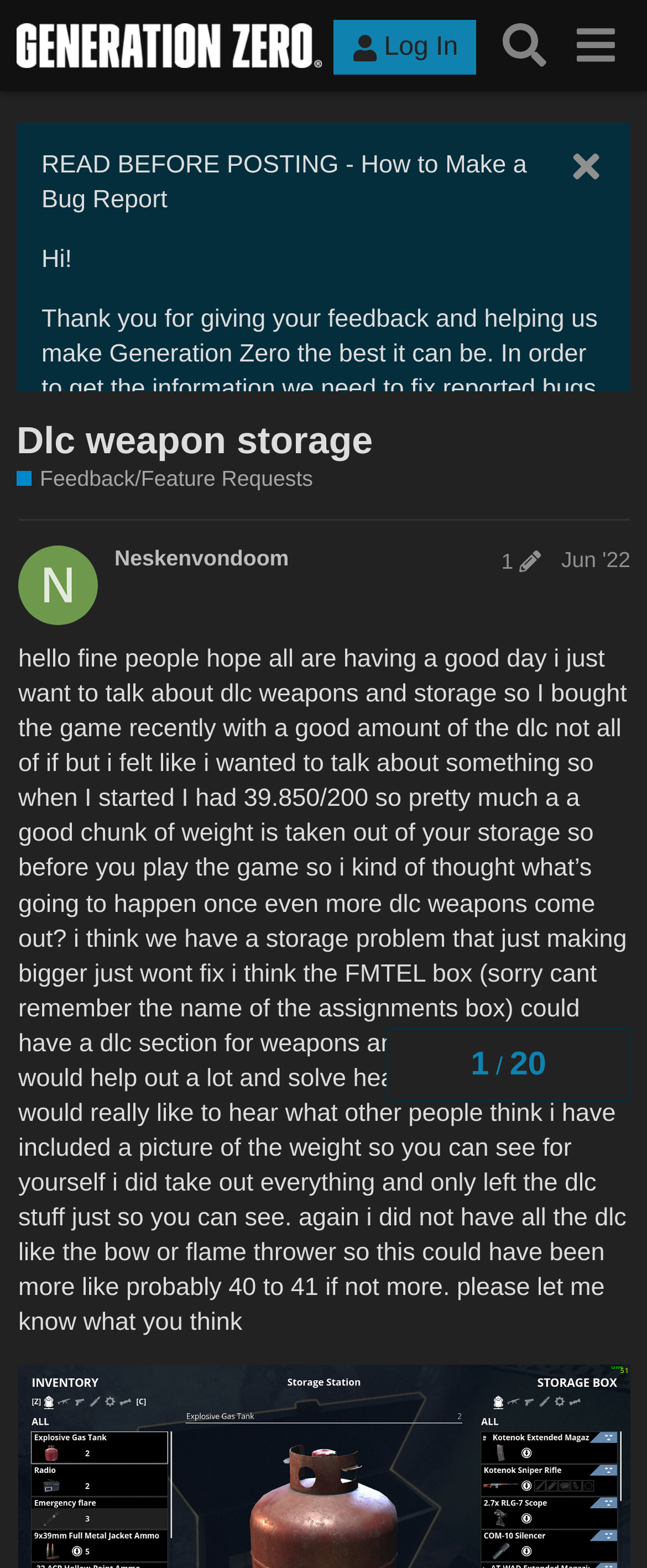Find the bounding box coordinates of the clickable region needed to perform the following instruction: "Click the 'Log In' button". The coordinates should be provided as four float numbers between 0 and 1, i.e., [left, top, right, bottom].

[0.516, 0.013, 0.736, 0.048]